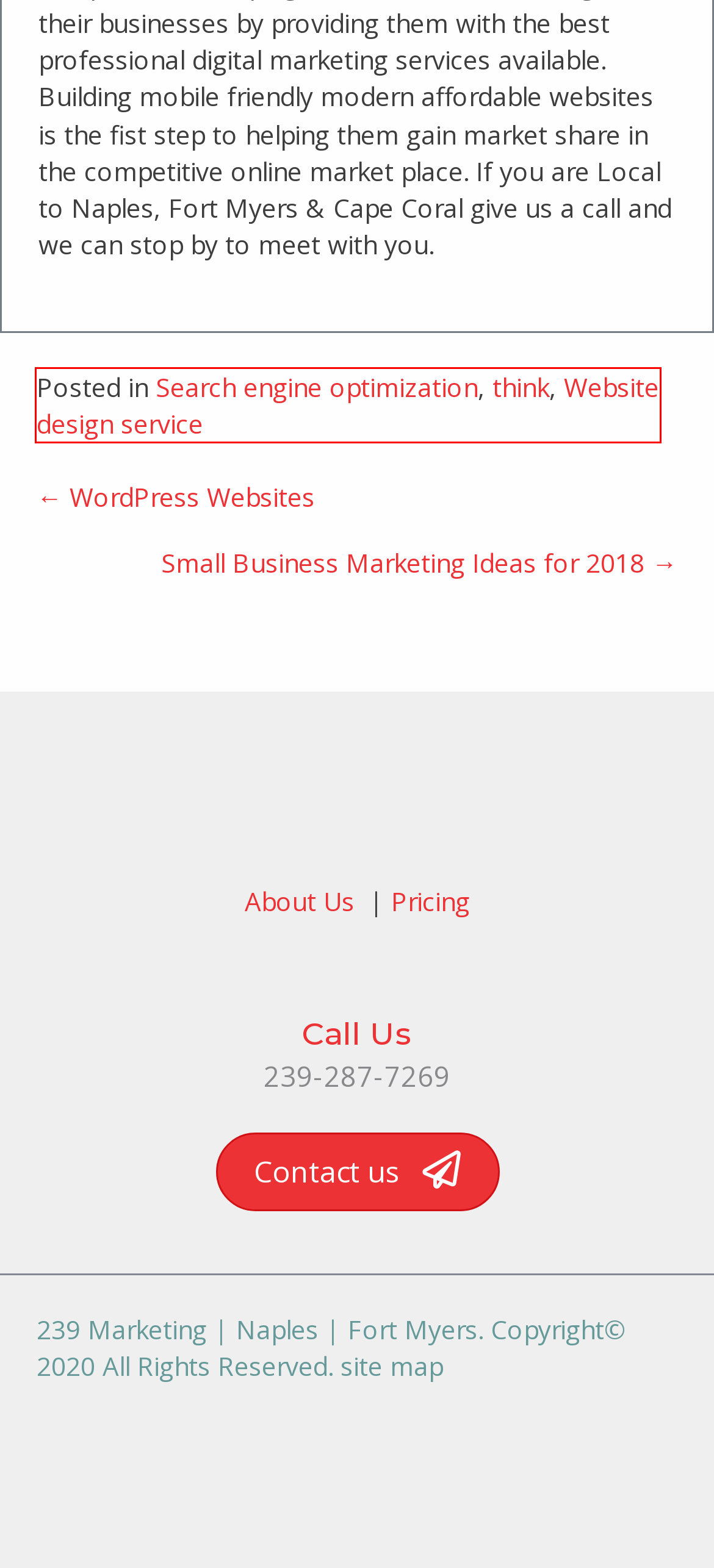You are presented with a screenshot of a webpage containing a red bounding box around a particular UI element. Select the best webpage description that matches the new webpage after clicking the element within the bounding box. Here are the candidates:
A. Protfolio – 239 Marketing | Naples | Fort Myers Web Design Local SEO
B. Pricing – 239 Marketing | Naples | Fort Myers
C. Small Business Marketing Ideas for 2018 Think Local Design
D. think Archives – 239 Marketing | Naples | Fort Myers
E. Search engine optimization Archives – 239 Marketing | Naples | Fort Myers
F. Digital Marketing - 239 Marketing | Naples | Fort Myers
G. Website design service Archives – 239 Marketing | Naples | Fort Myers
H. WordPress Websites How to Design & Host for Under $25/mo.

G